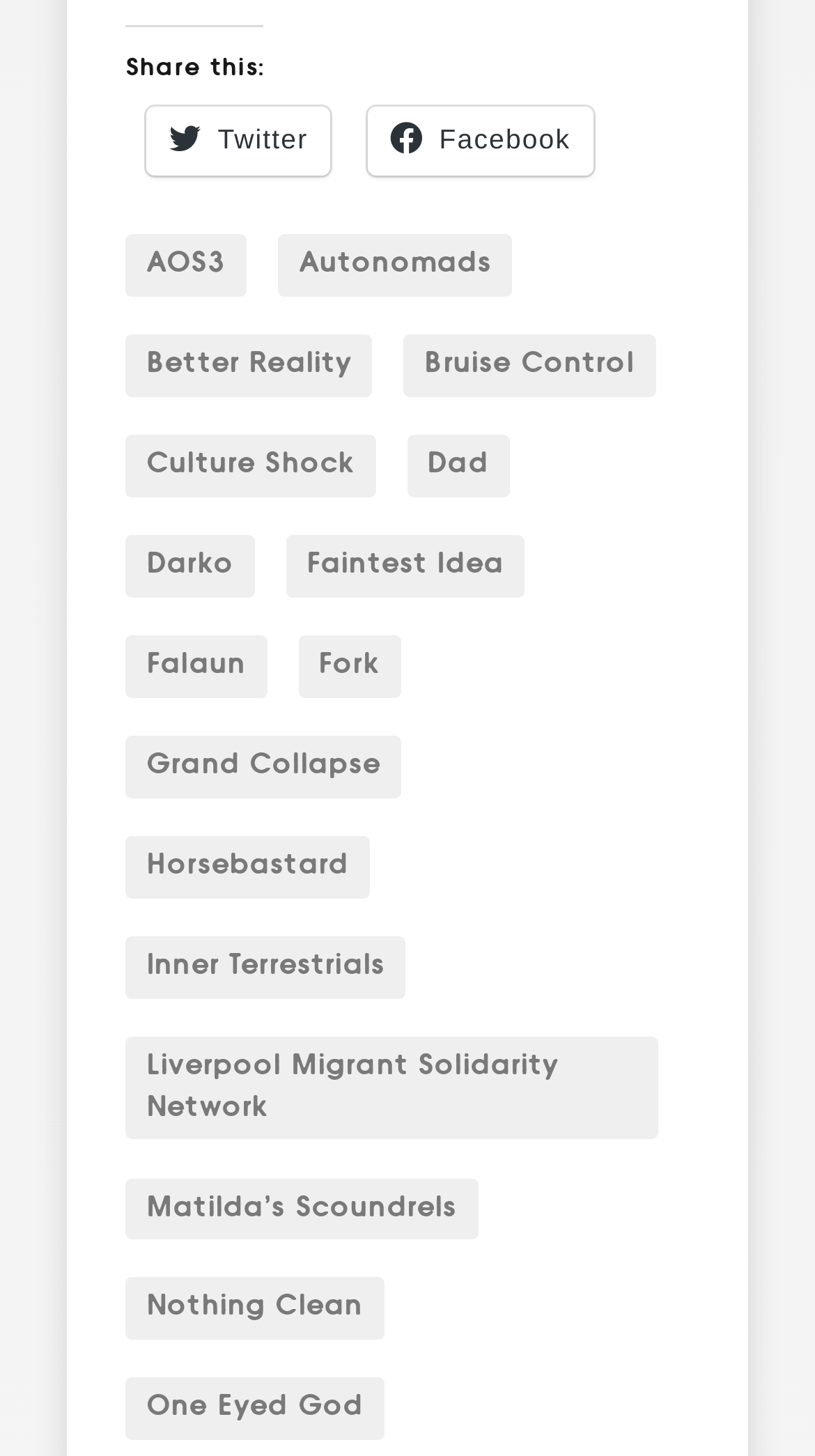Please specify the bounding box coordinates of the clickable region to carry out the following instruction: "Check out Culture Shock". The coordinates should be four float numbers between 0 and 1, in the format [left, top, right, bottom].

[0.155, 0.299, 0.461, 0.341]